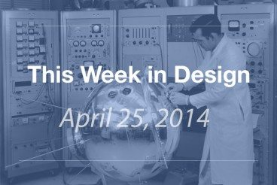Explain the details of the image comprehensively.

This image features a vintage-inspired design header titled "This Week in Design" along with the date "April 25, 2014." Below the text, a technician is seen working meticulously on a spherical device, surrounded by an array of analog equipment, which suggests a focus on innovation and technology. The color palette is predominantly blue, creating a harmonious and modern aesthetic, likely evoking a sense of nostalgia for mid-20th century design and engineering. This design encapsulates the theme of new beginnings and technological advancements, aligning with the broader conversation in the design community during that week, which emphasized the excitement surrounding fresh tools, trends, and creative ideas in the realm of design.